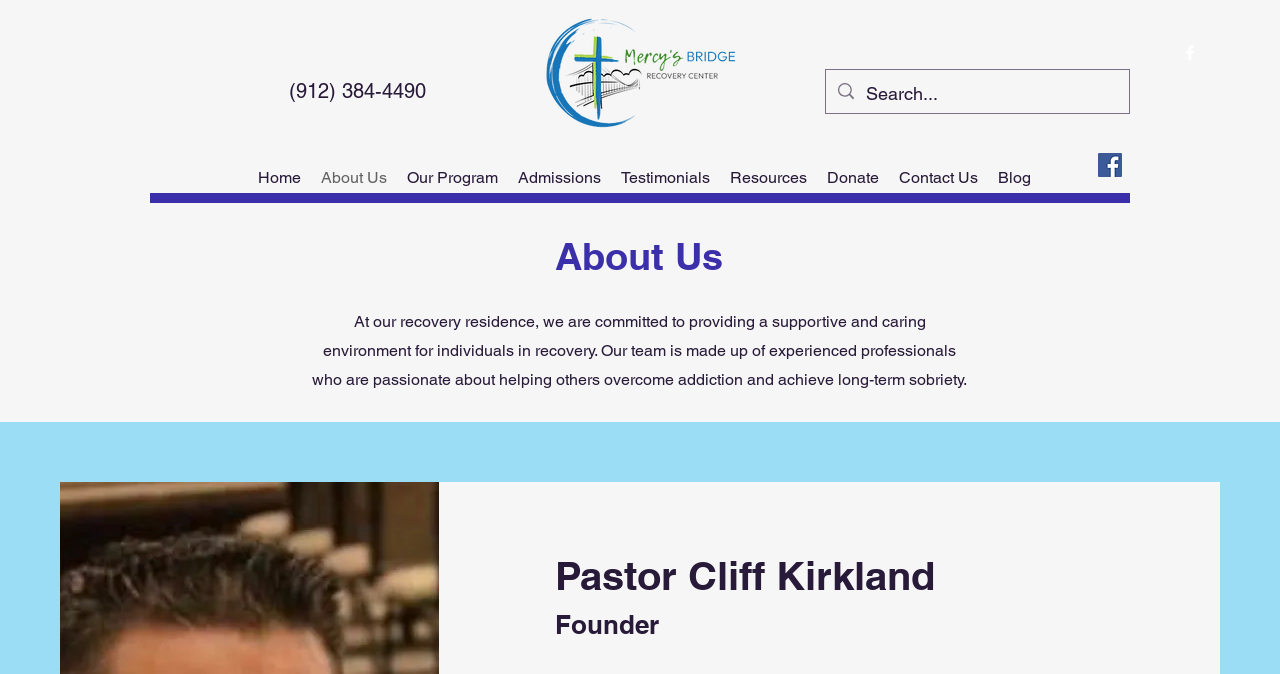Identify the bounding box coordinates of the area you need to click to perform the following instruction: "Go to the Home page".

None